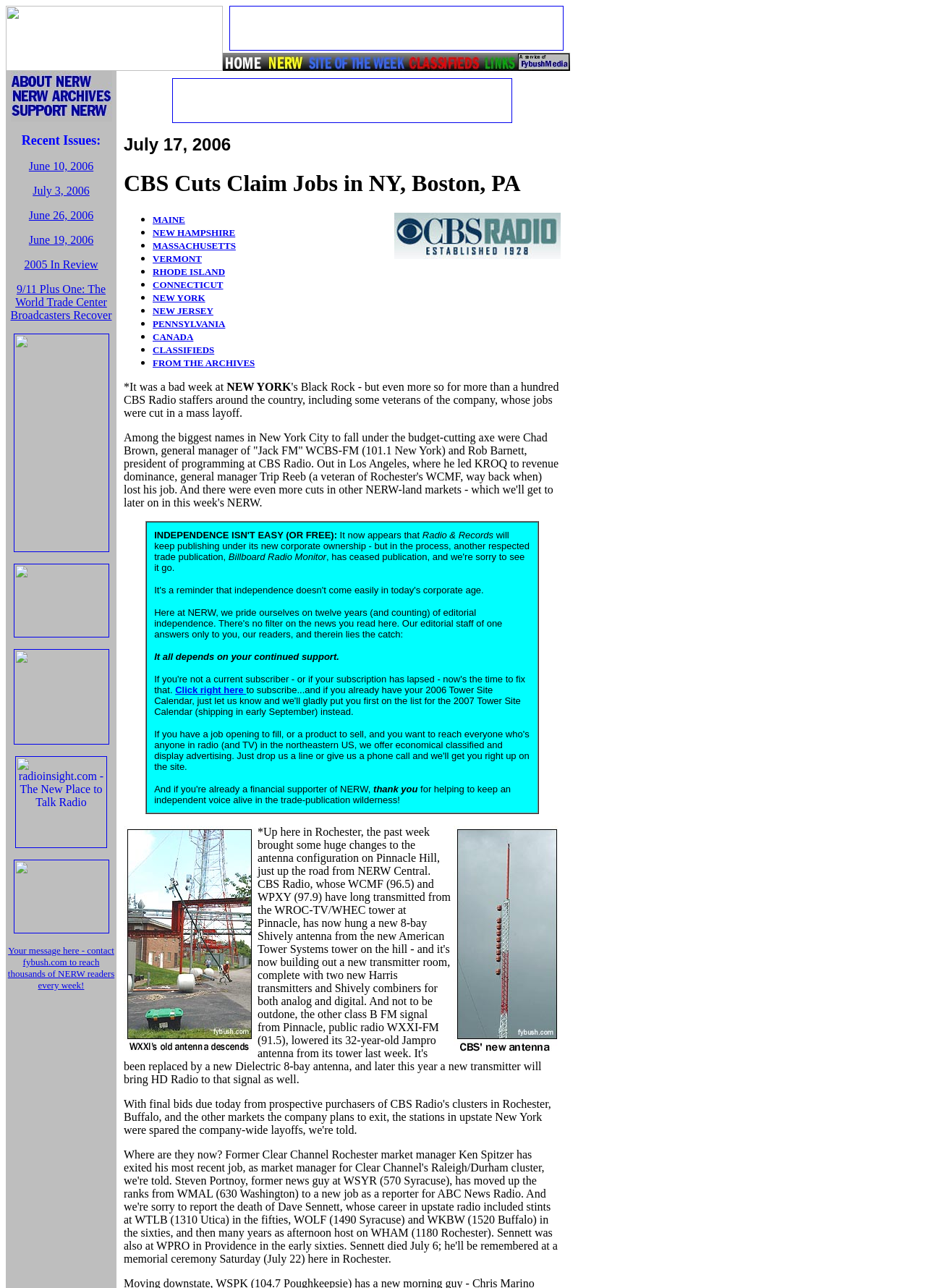Give a concise answer using only one word or phrase for this question:
What is the name of the trade publication that ceased publication?

Billboard Radio Monitor